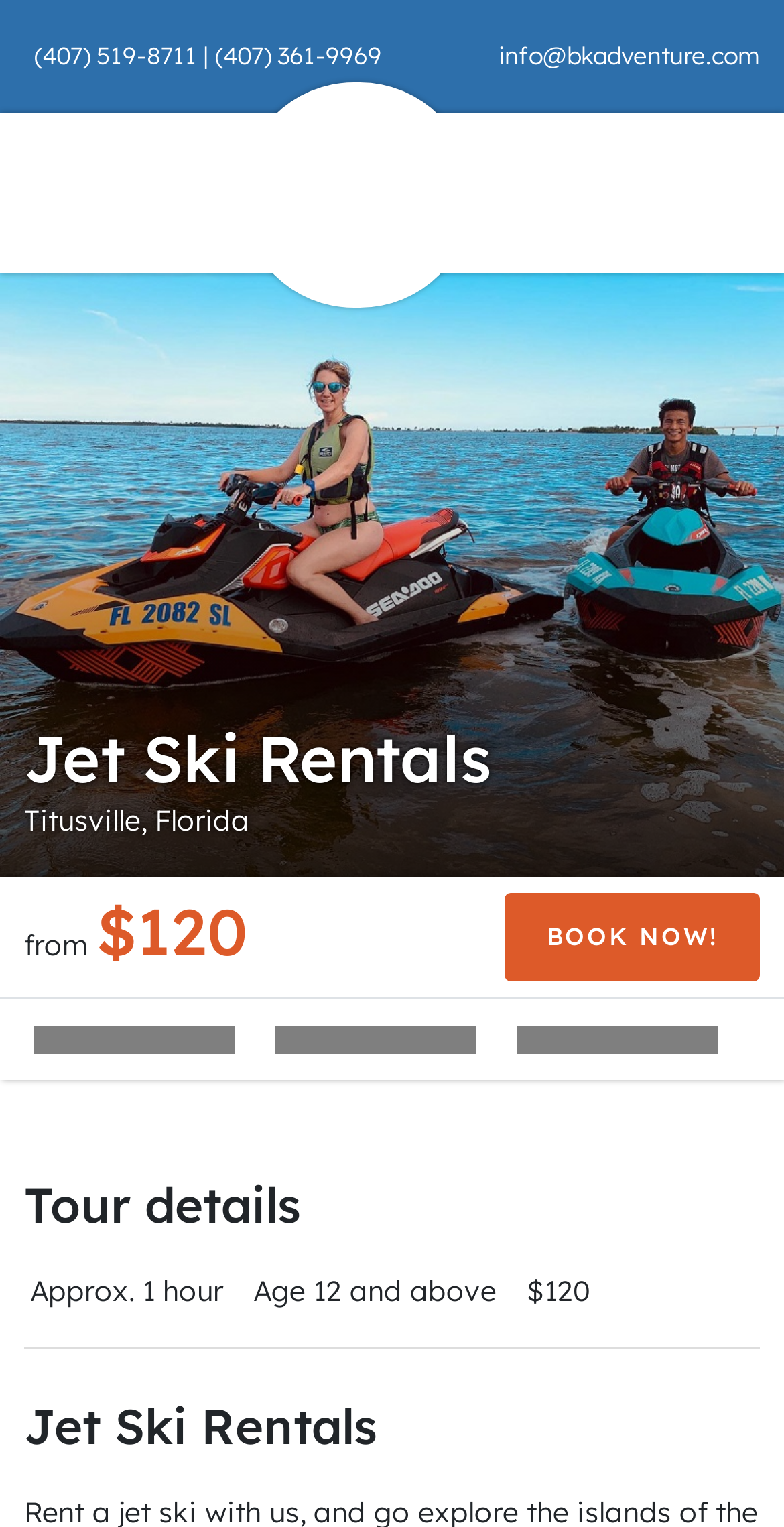Using the element description: "alt="English"", determine the bounding box coordinates. The coordinates should be in the format [left, top, right, bottom], with values between 0 and 1.

[0.085, 0.117, 0.131, 0.136]